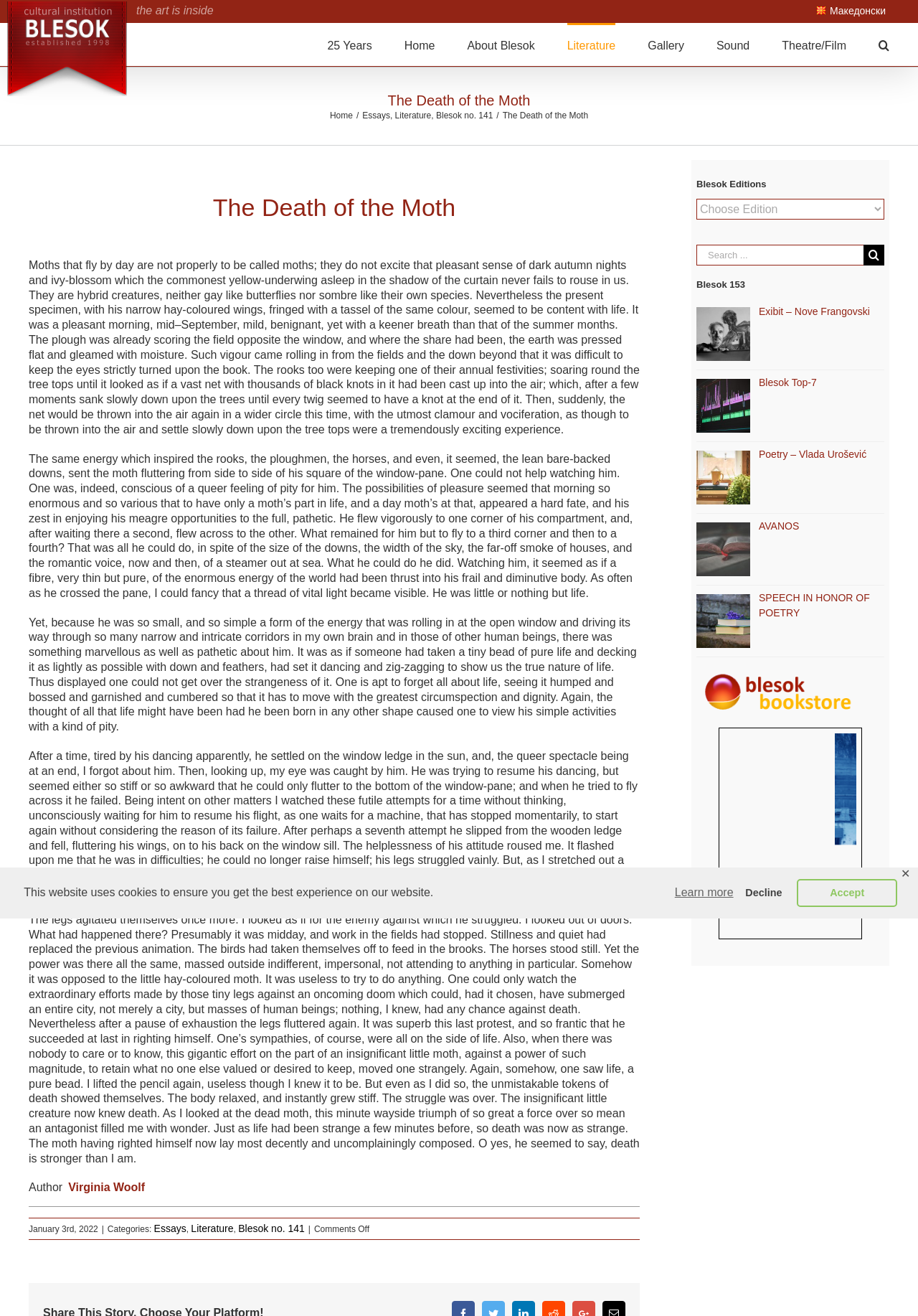Provide a one-word or short-phrase answer to the question:
Who is the author of the current article?

Virginia Woolf